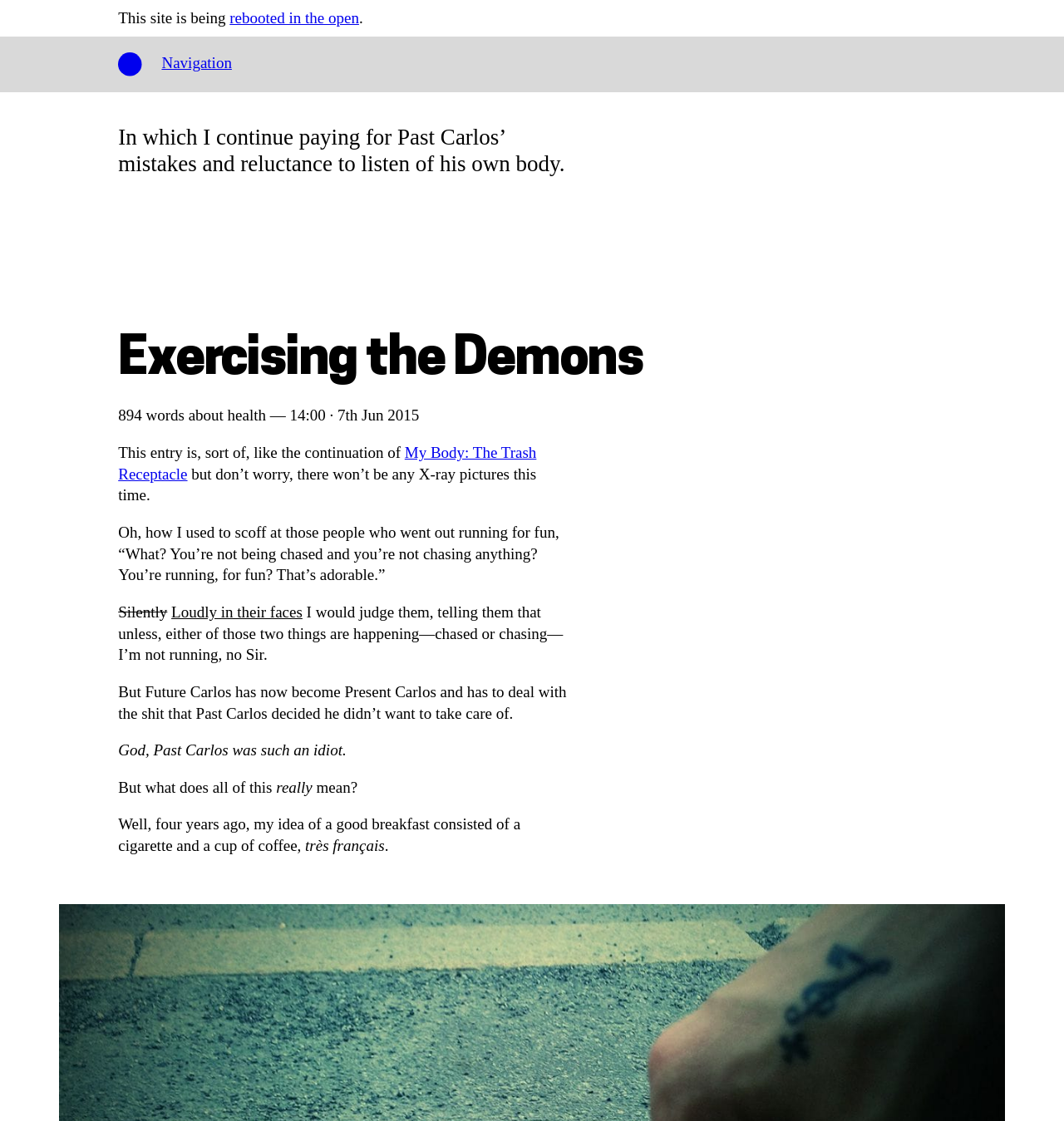Carefully examine the image and provide an in-depth answer to the question: What was the author's idea of a good breakfast four years ago?

The author mentions 'Well, four years ago, my idea of a good breakfast consisted of a cigarette and a cup of coffee', indicating that he used to think that a cigarette and a cup of coffee was a good way to start the day.